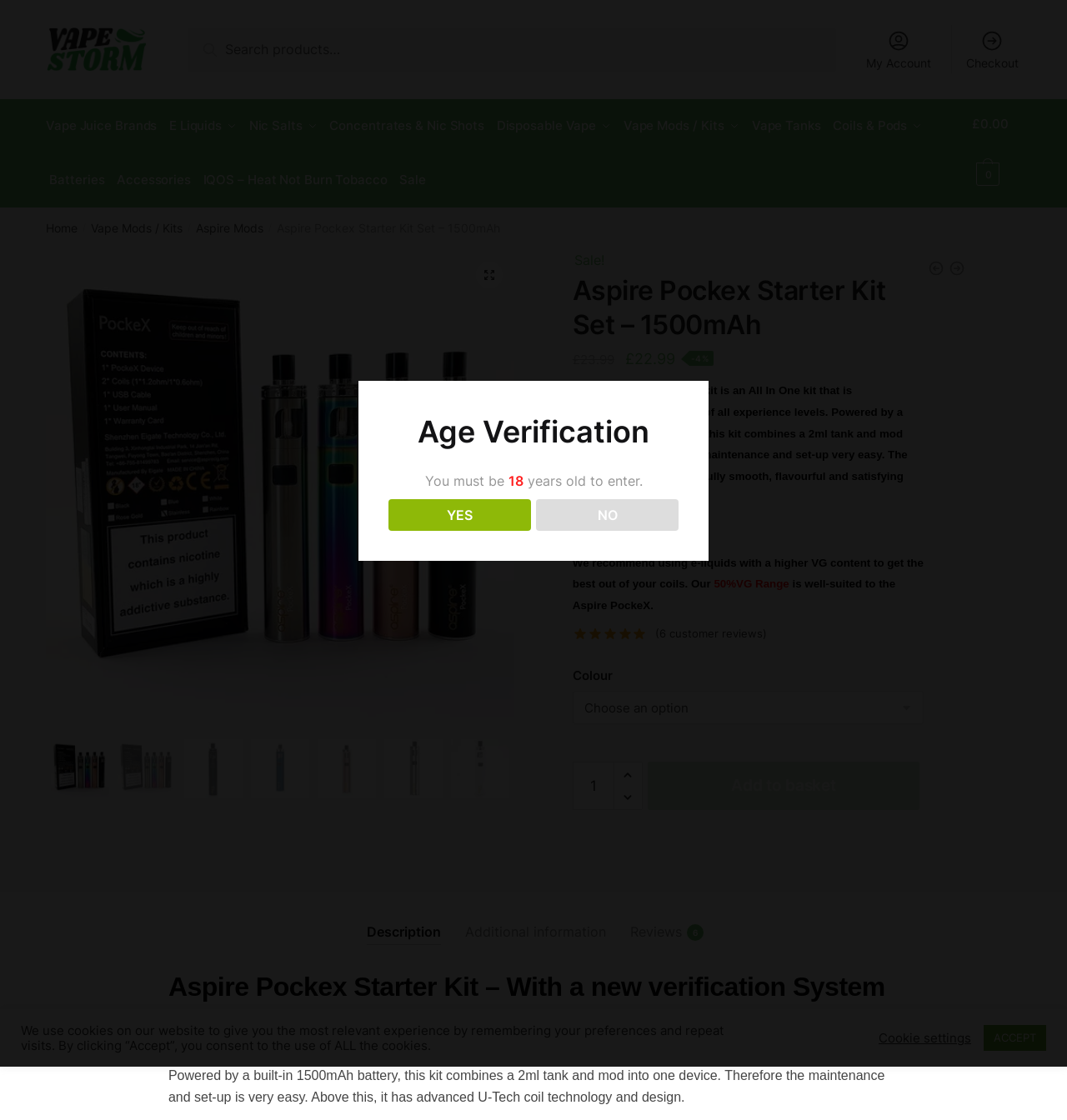Provide the bounding box coordinates of the HTML element described by the text: "Where to find us?". The coordinates should be in the format [left, top, right, bottom] with values between 0 and 1.

None